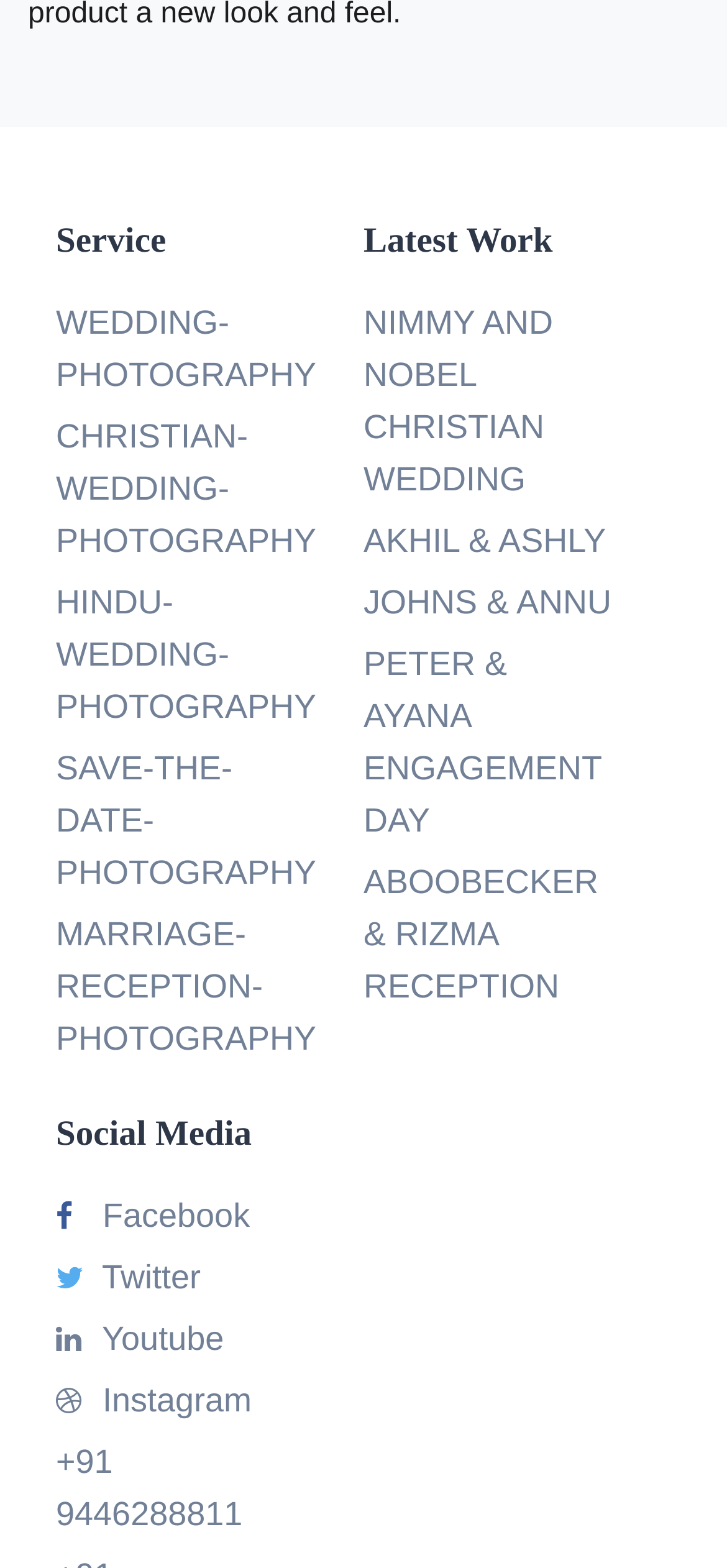Please identify the bounding box coordinates of where to click in order to follow the instruction: "View wedding photography services".

[0.077, 0.194, 0.435, 0.251]